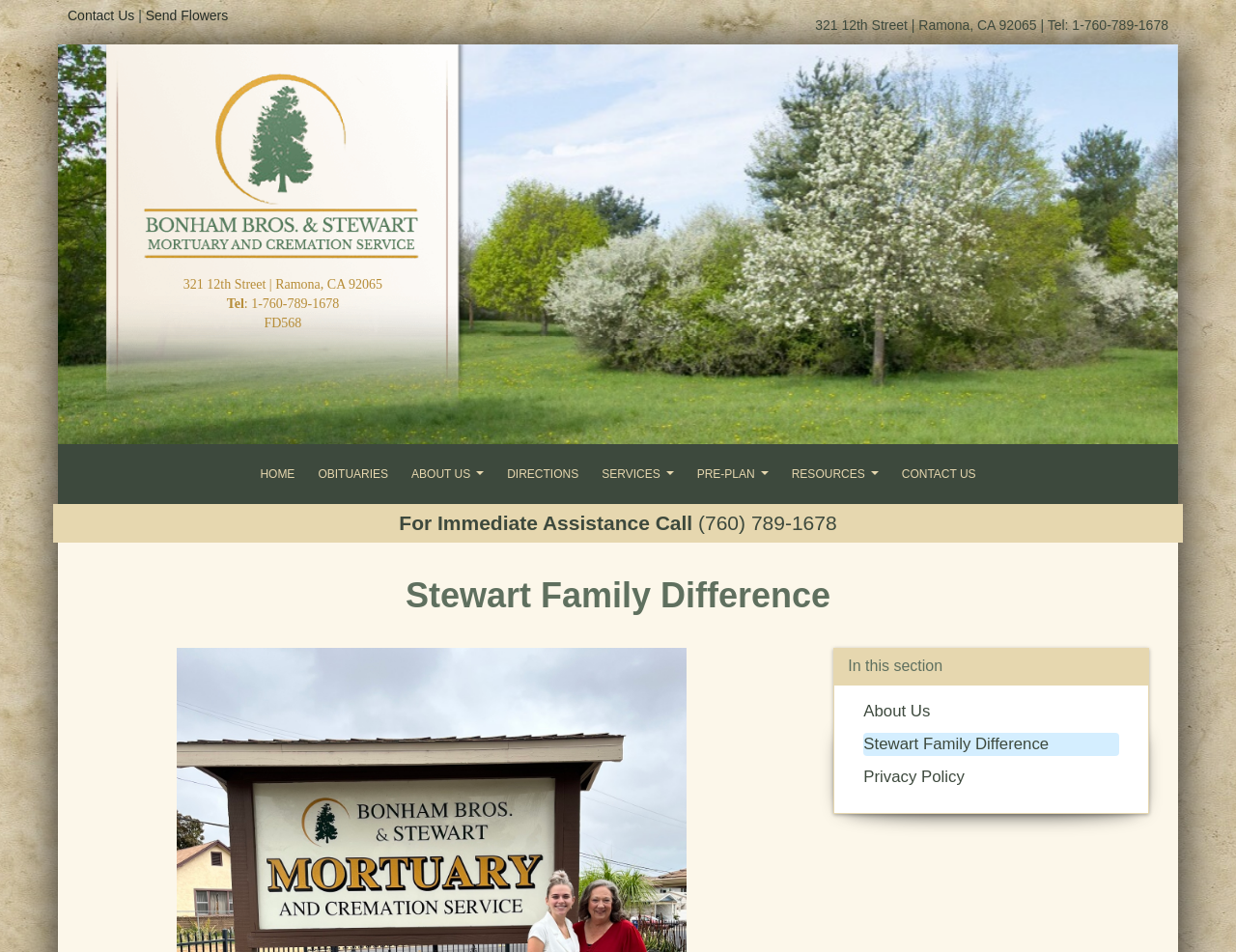Please find the bounding box coordinates of the section that needs to be clicked to achieve this instruction: "Send Flowers".

[0.118, 0.008, 0.185, 0.024]